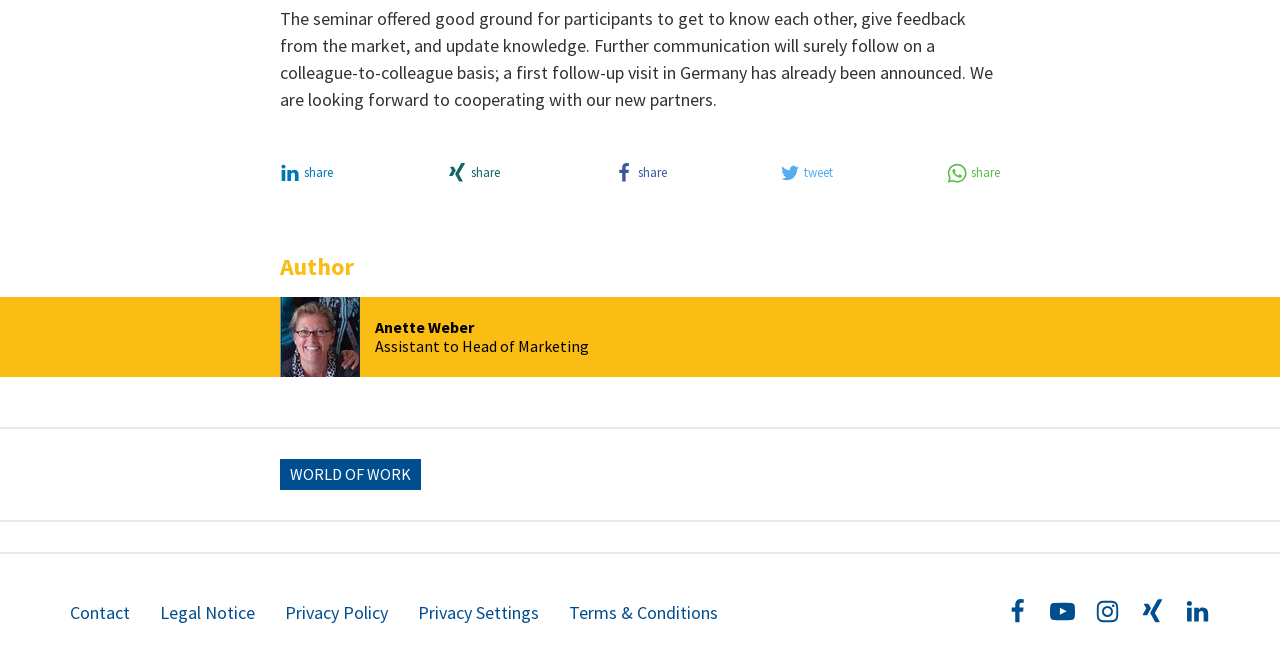Using the information shown in the image, answer the question with as much detail as possible: How many links are in the footer section?

In the footer section, there are links to Contact, Legal Notice, Privacy Policy, Privacy Settings, Terms & Conditions, and several social media platforms. Therefore, there are 6 links in the footer section.